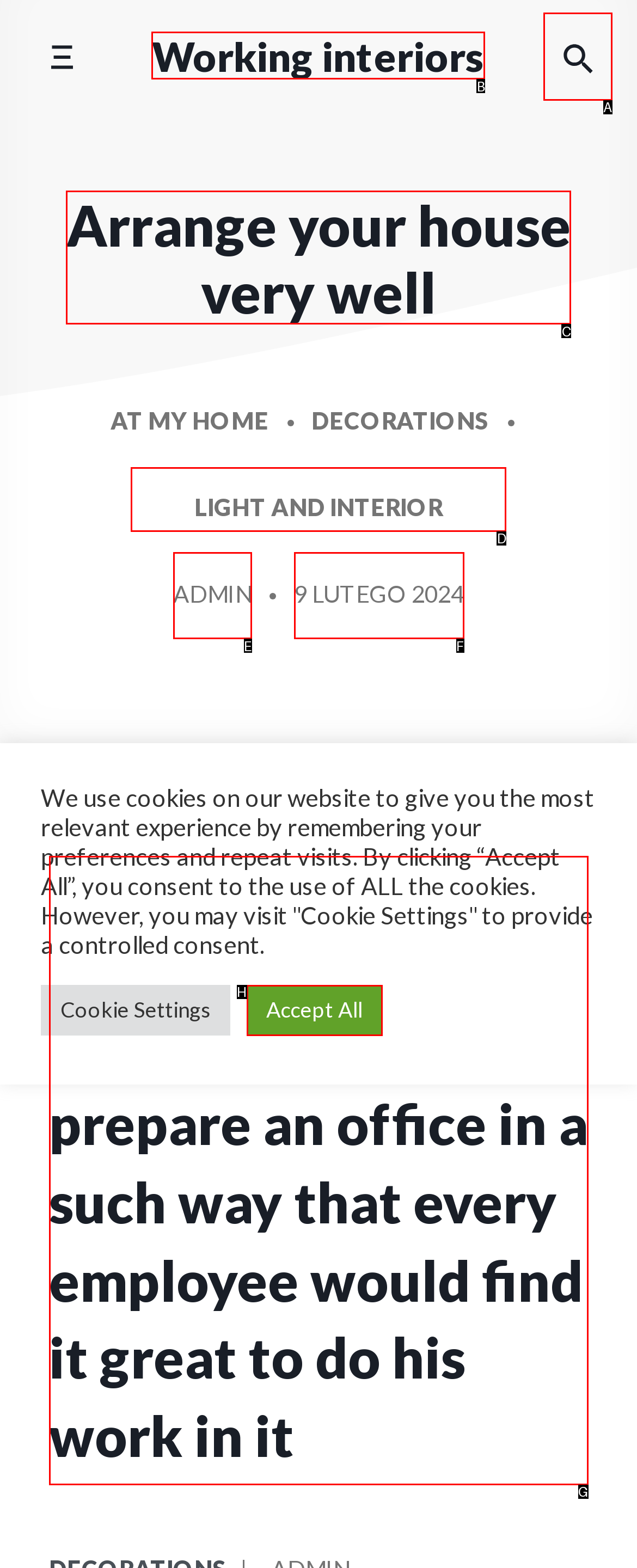Choose the HTML element that needs to be clicked for the given task: Search the website Respond by giving the letter of the chosen option.

A